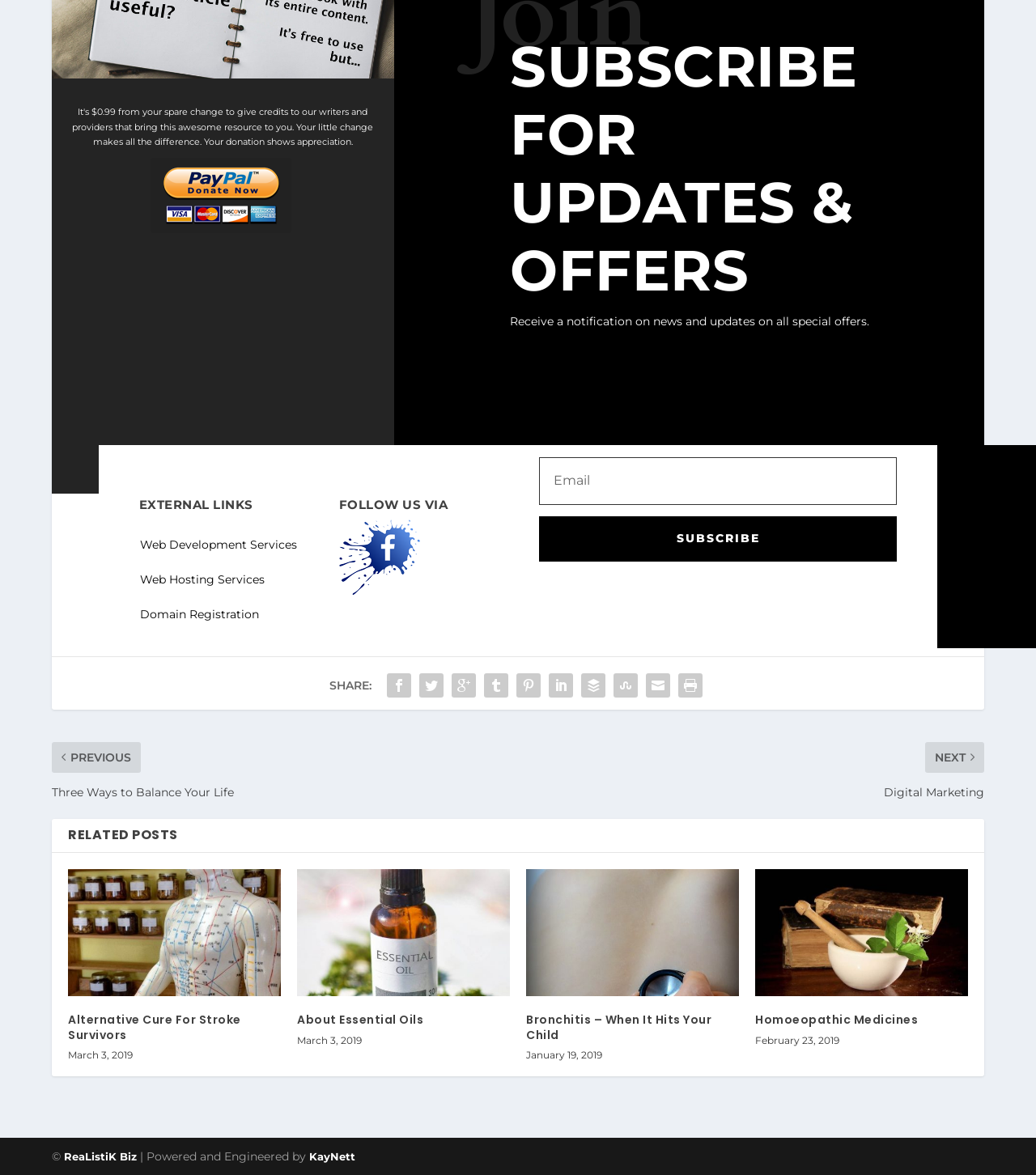Find the bounding box coordinates of the element to click in order to complete the given instruction: "Subscribe for updates and offers."

[0.52, 0.439, 0.866, 0.478]